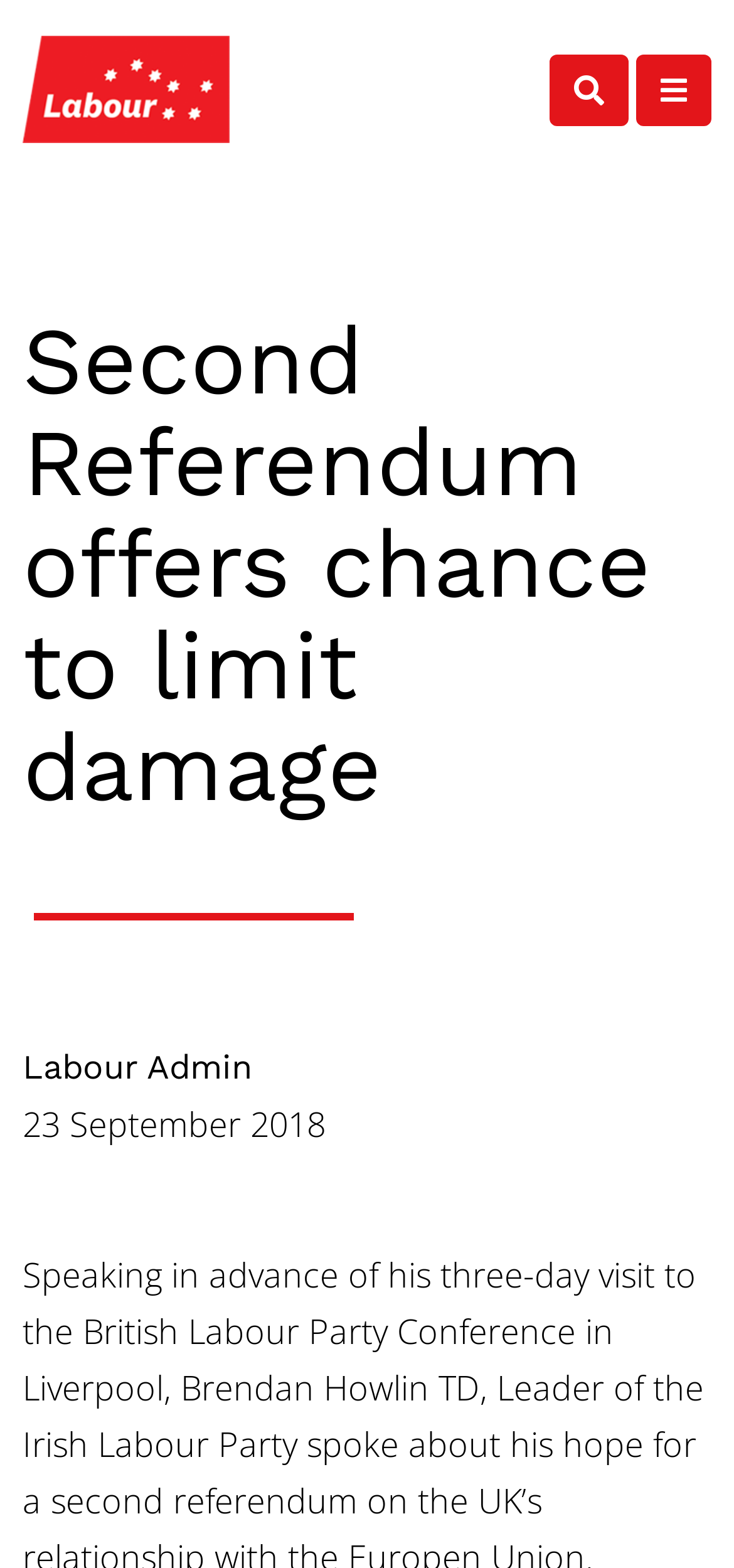Based on the image, give a detailed response to the question: What is the name of the author?

I searched the entire webpage but couldn't find any information about the author of the article. The Labour Admin link is likely a category or section, not the author's name.